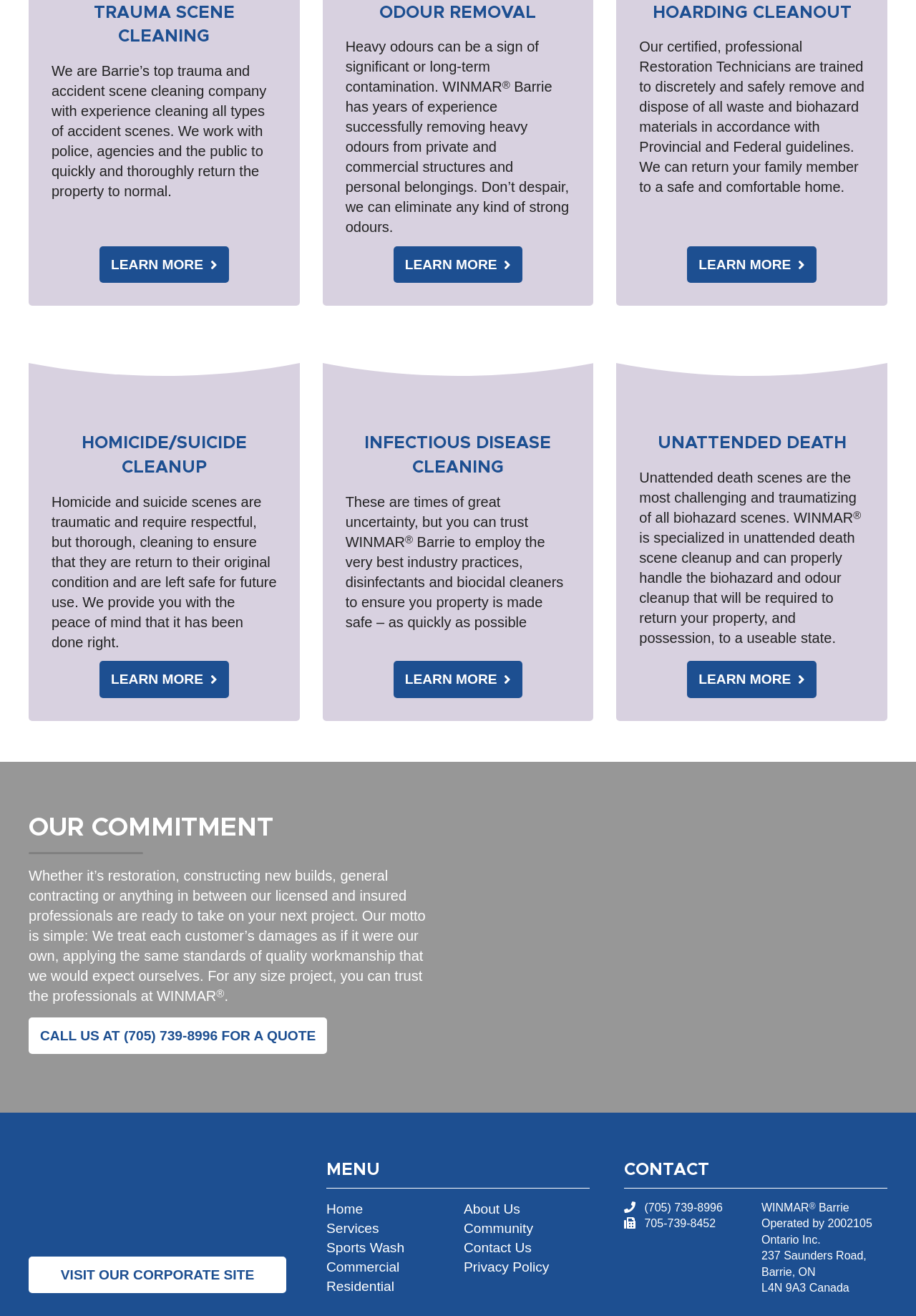Can you find the bounding box coordinates for the element that needs to be clicked to execute this instruction: "Learn more about trauma scene cleaning"? The coordinates should be given as four float numbers between 0 and 1, i.e., [left, top, right, bottom].

[0.109, 0.187, 0.25, 0.215]